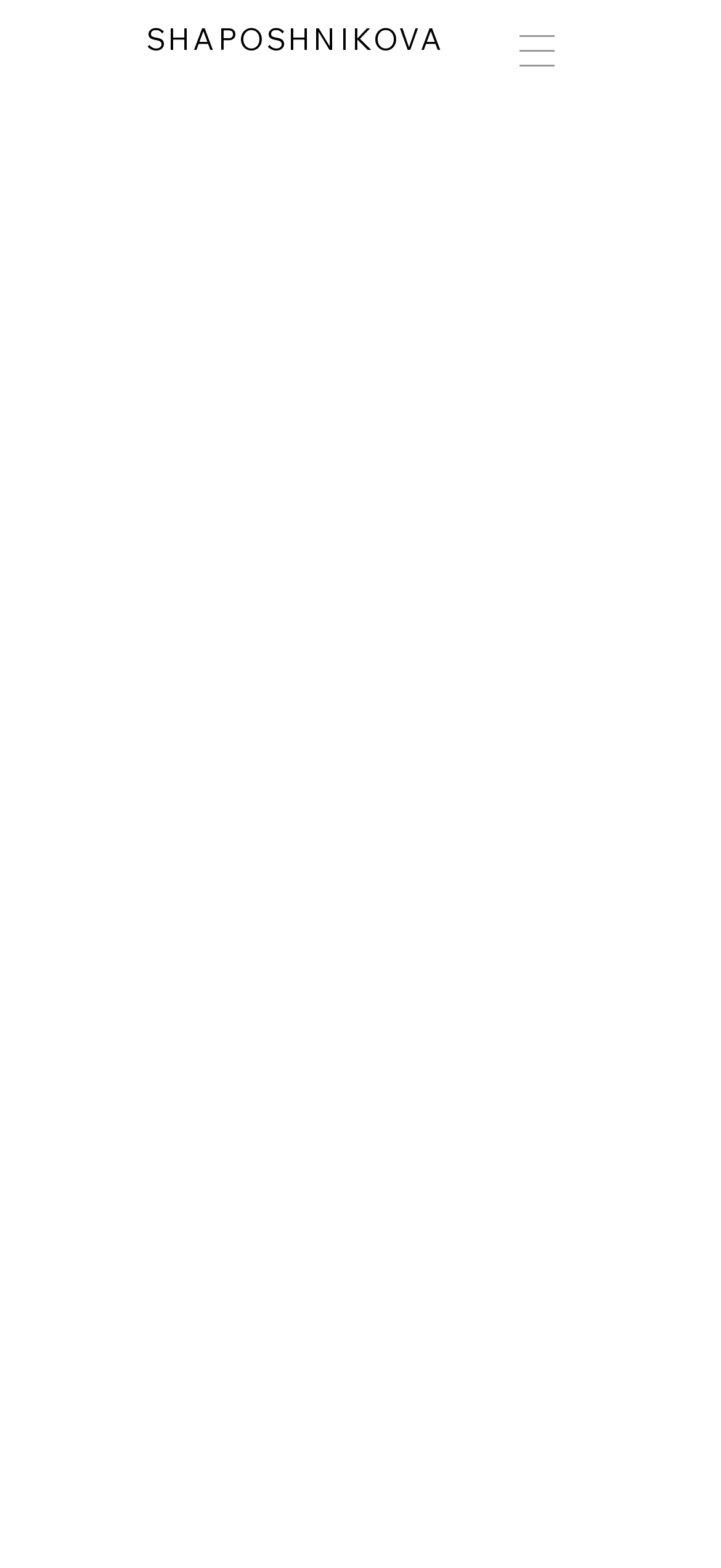Create a full and detailed caption for the entire webpage.

The webpage is about Irina Shaposhnikova, a costume designer and art director. At the top of the page, there is a large heading "SHAPOSHNIKOVA" with a link to the same name, taking up about half of the width of the page. Below this heading, there is a navigation menu labeled "Site" with a button that has a popup menu, accompanied by a small image.

The main content of the page is a paragraph of text that describes Irina Shaposhnikova's work and vision. The text is positioned below the navigation menu and takes up most of the page's width. It explains that she is an artist and costume designer who creates work internationally for various industries, and that her focus is on innovative design using cutting-edge materials and techniques. The text also mentions that she finds inspiration in craftsmanship and experiments with unconventional pattern-making and assembly techniques.

There is also a small, non-descriptive text element, likely a spacer or a line break, positioned below the main paragraph of text.